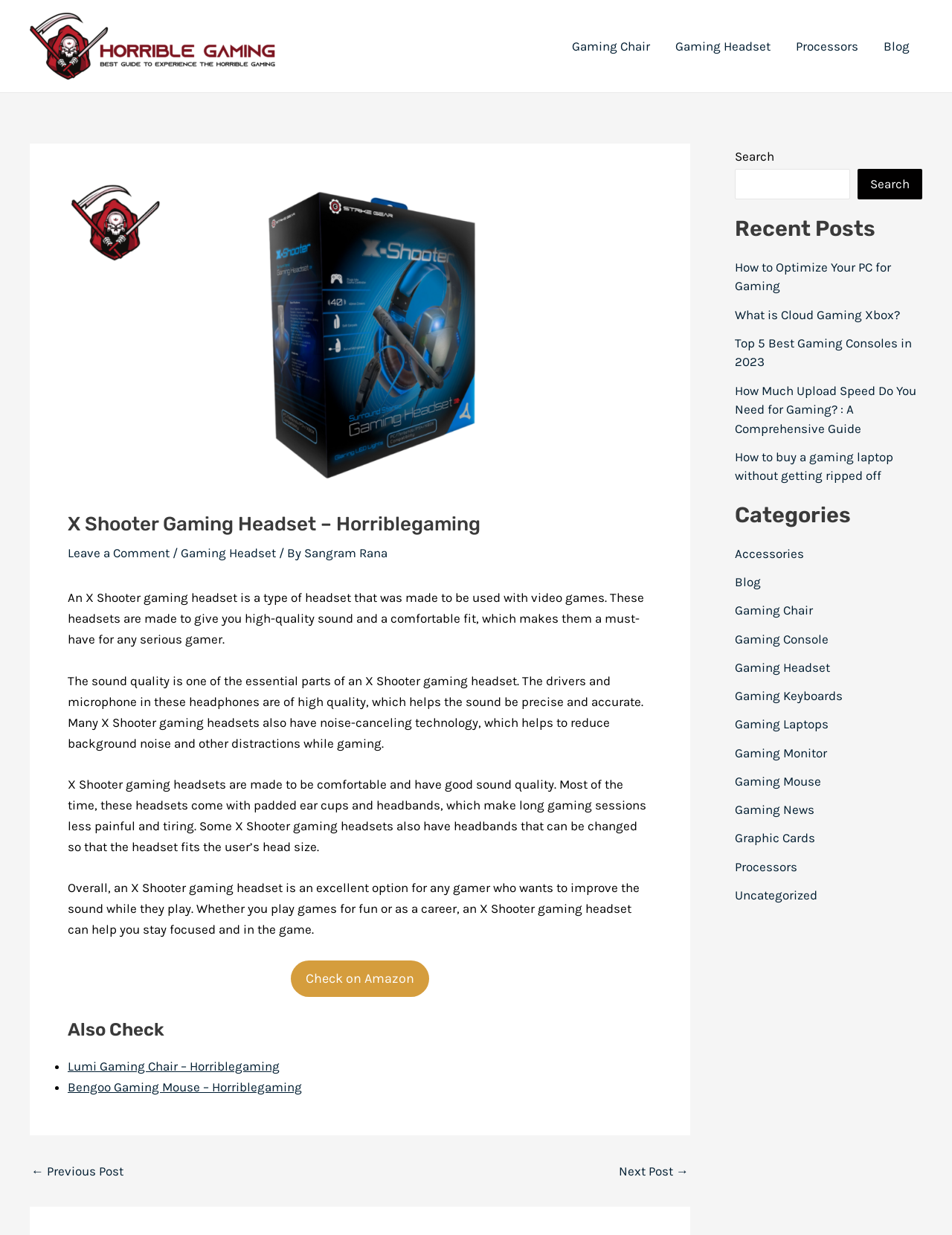Use a single word or phrase to respond to the question:
What is the purpose of the 'Check on Amazon' link?

To check the product on Amazon